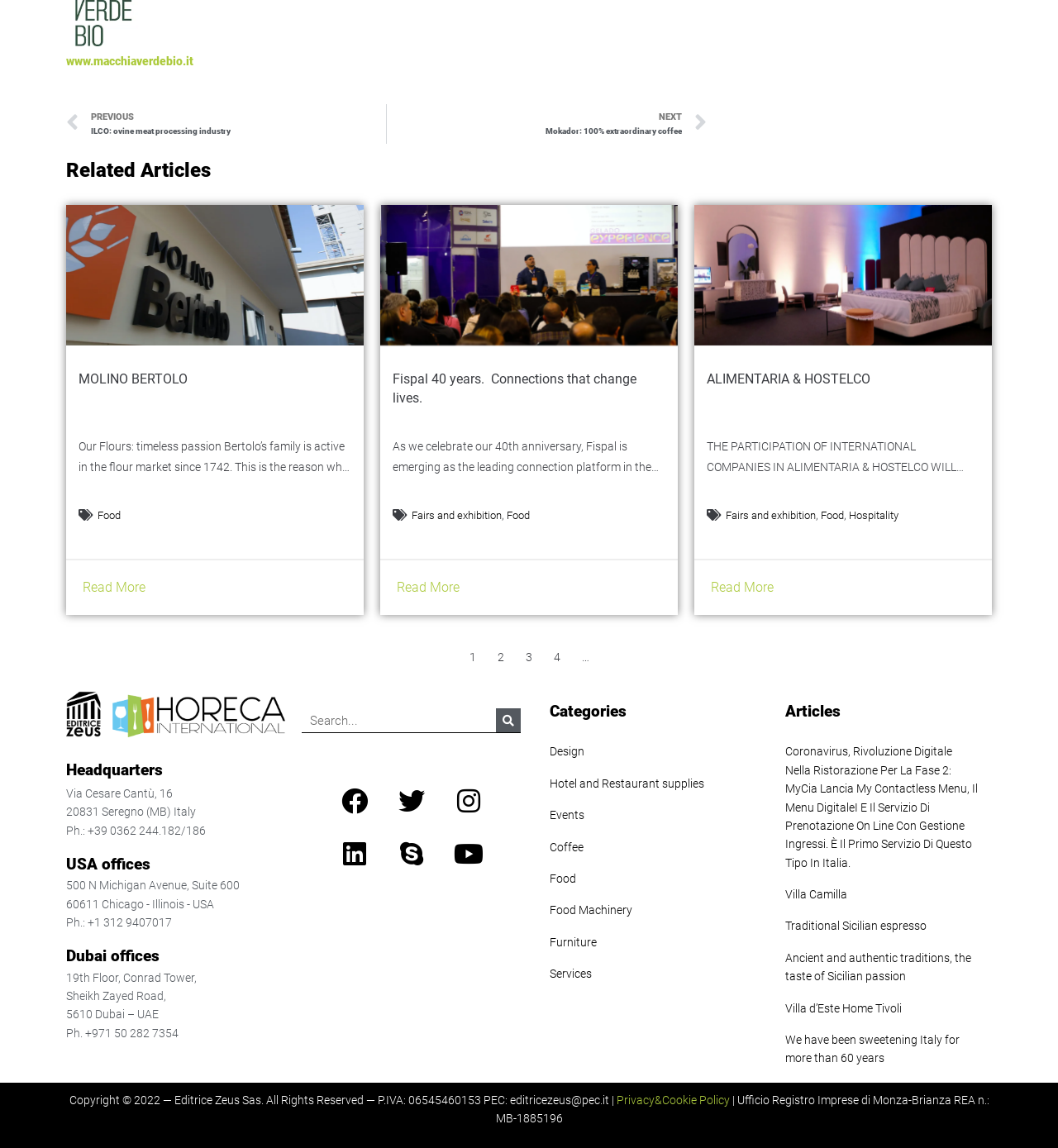Locate the bounding box coordinates of the clickable area to execute the instruction: "View the 'RallyWest Privacy Policy'". Provide the coordinates as four float numbers between 0 and 1, represented as [left, top, right, bottom].

None